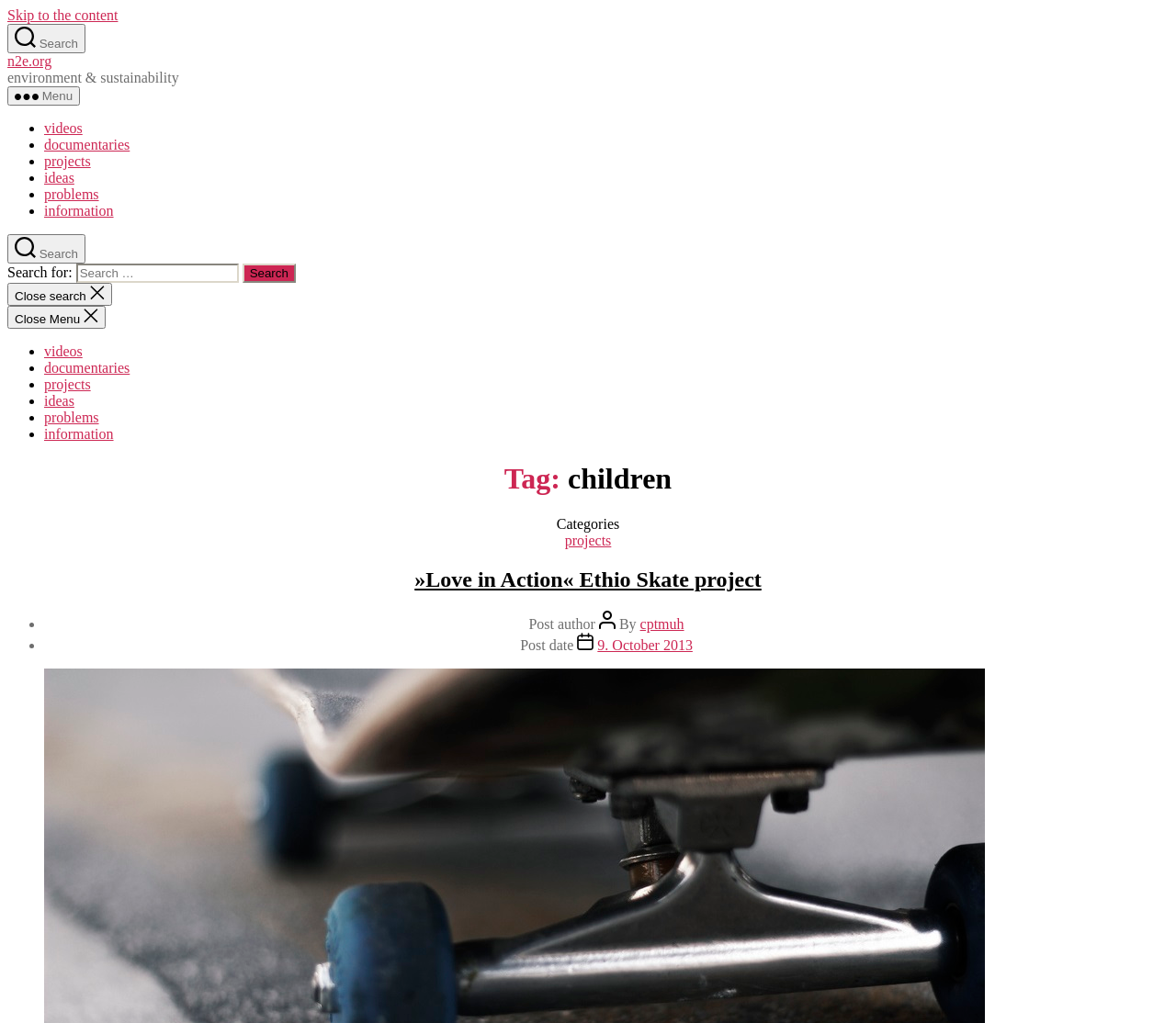What is the name of the project mentioned in the post? Examine the screenshot and reply using just one word or a brief phrase.

»Love in Action« Ethio Skate project